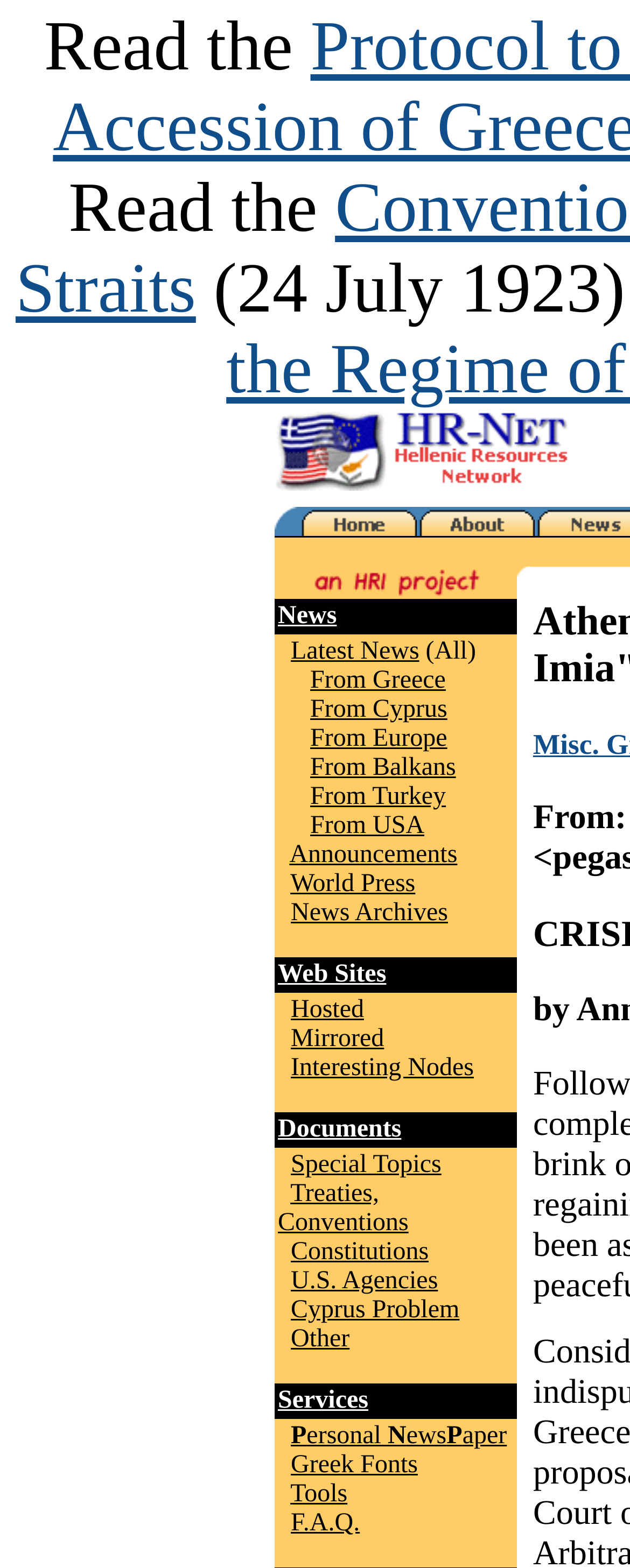How many categories are there in the news section?
Using the visual information, reply with a single word or short phrase.

9